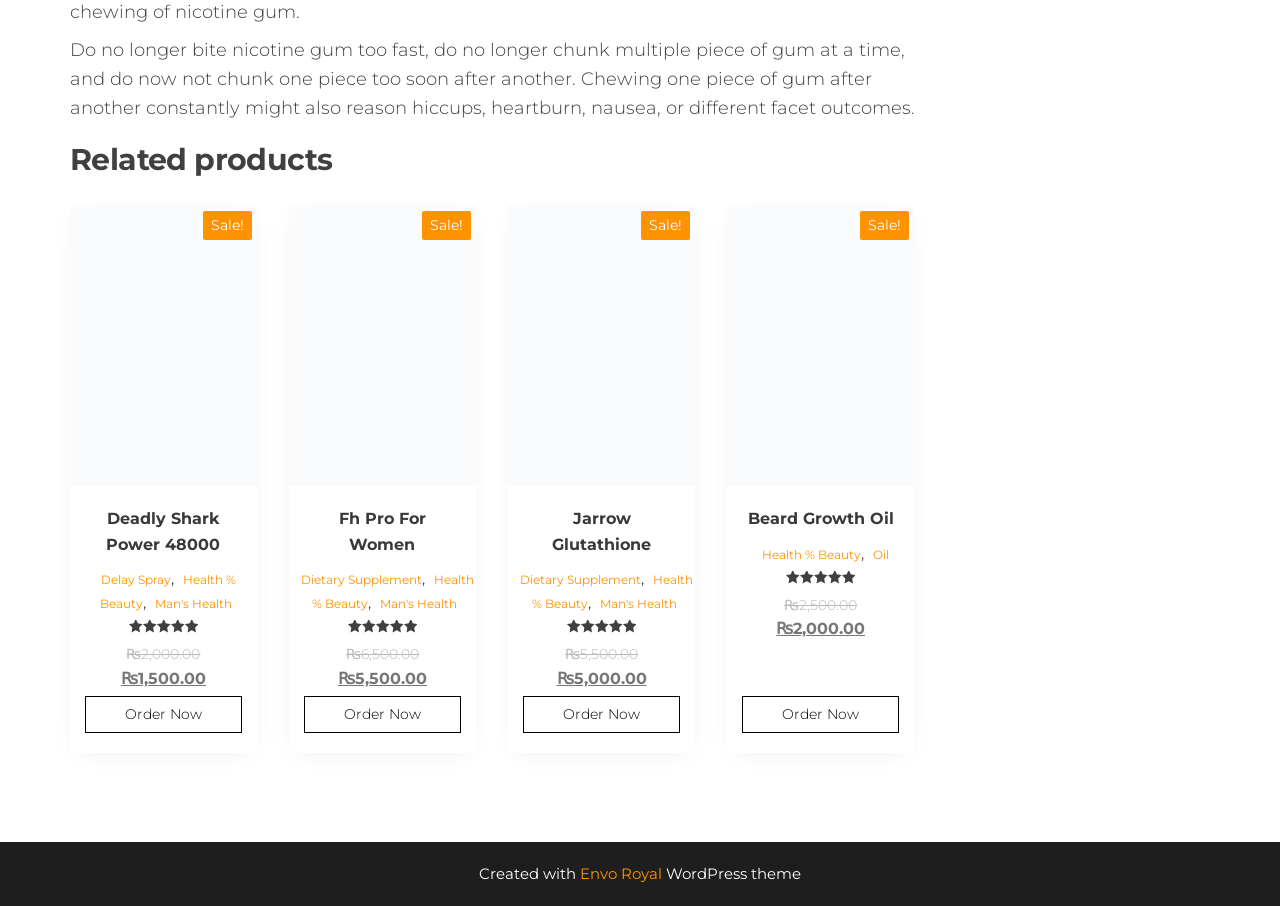Locate the bounding box coordinates of the area that needs to be clicked to fulfill the following instruction: "View product details of Beard Growth Oil". The coordinates should be in the format of four float numbers between 0 and 1, namely [left, top, right, bottom].

[0.568, 0.227, 0.714, 0.598]